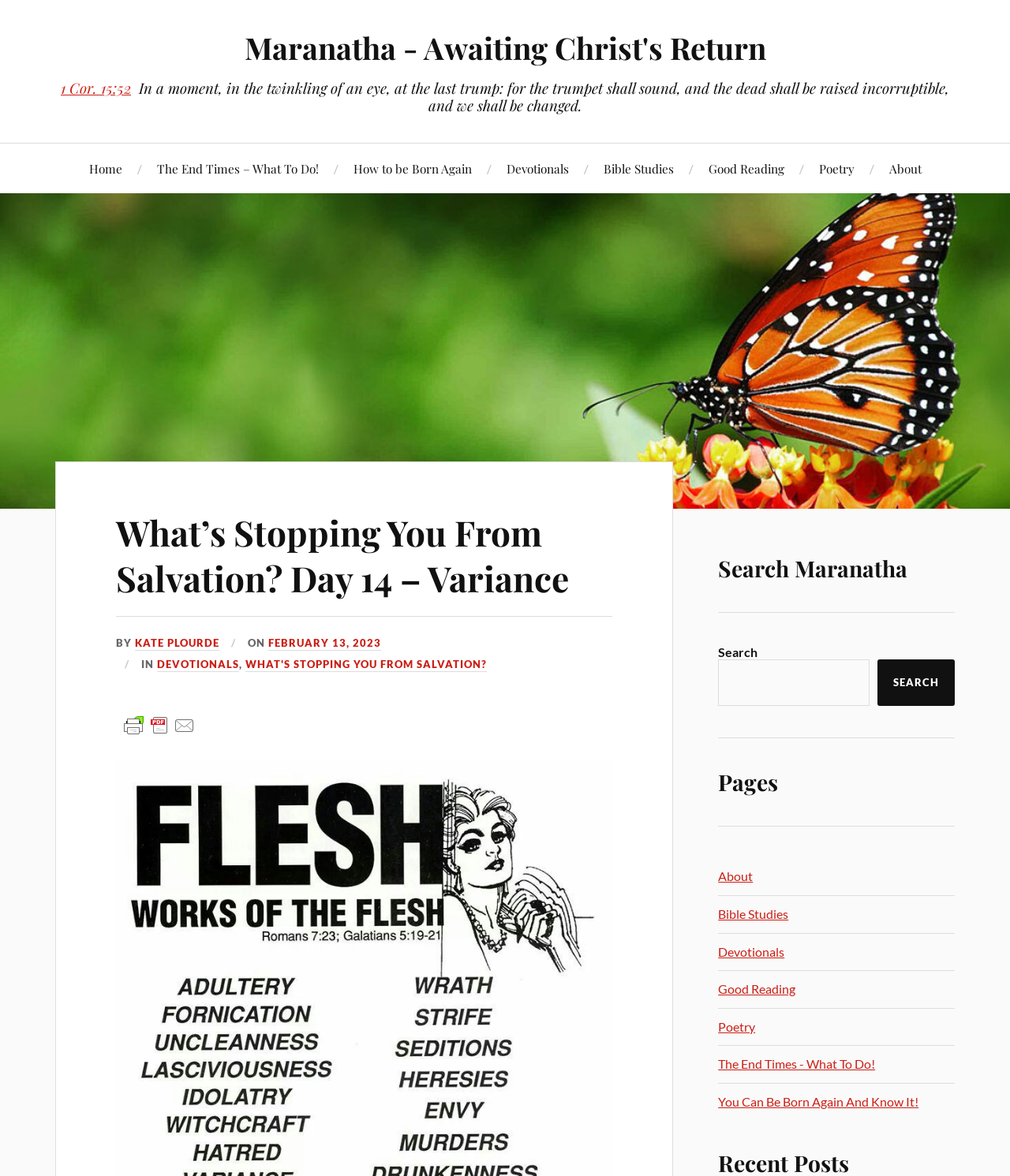Can you identify the bounding box coordinates of the clickable region needed to carry out this instruction: 'Search for a topic on Maranatha'? The coordinates should be four float numbers within the range of 0 to 1, stated as [left, top, right, bottom].

[0.711, 0.561, 0.861, 0.6]